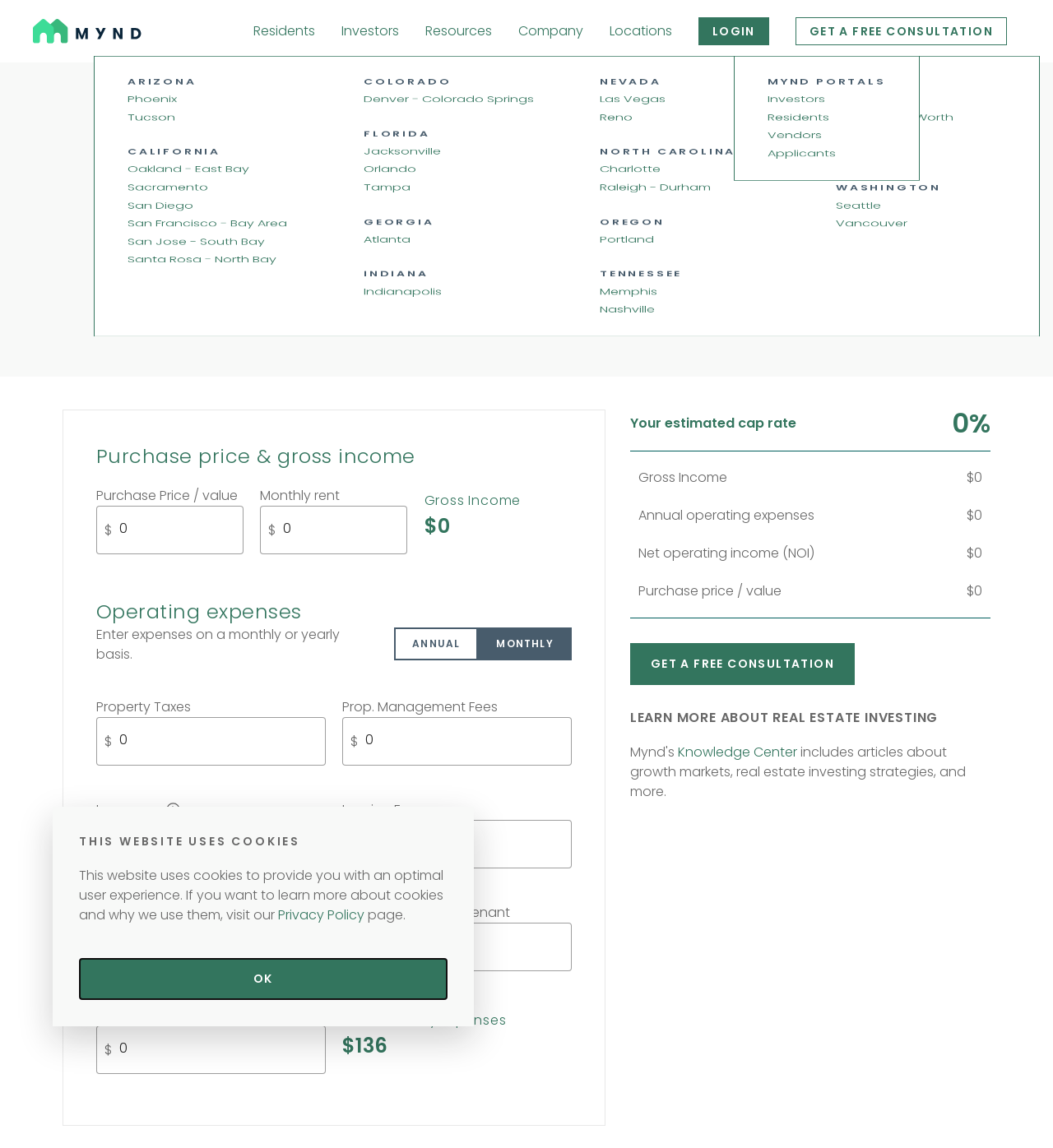Please find and generate the text of the main header of the webpage.

Cap rate calculator 